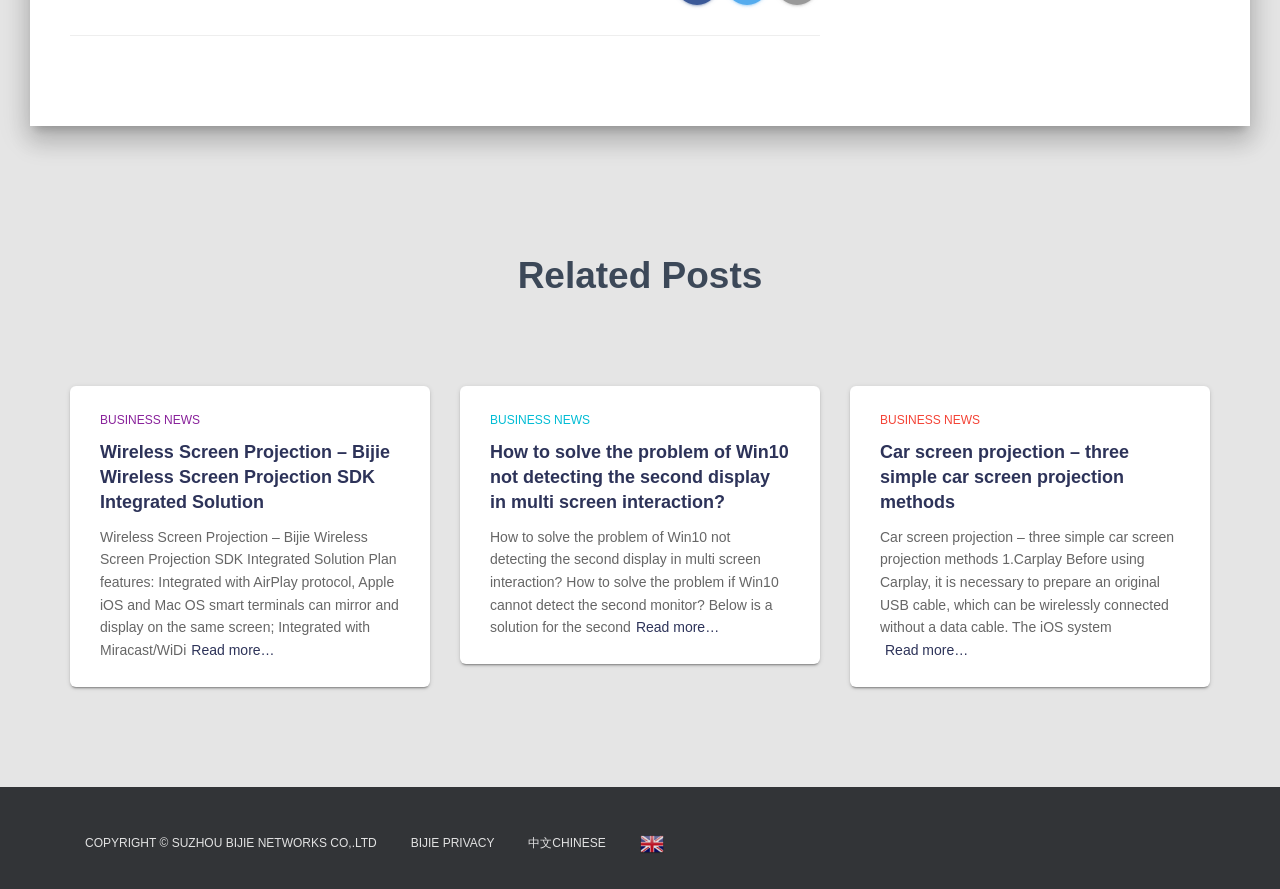Please answer the following query using a single word or phrase: 
What is the copyright information at the bottom of the page?

COPYRIGHT © SUZHOU BIJIE NETWORKS CO,.LTD